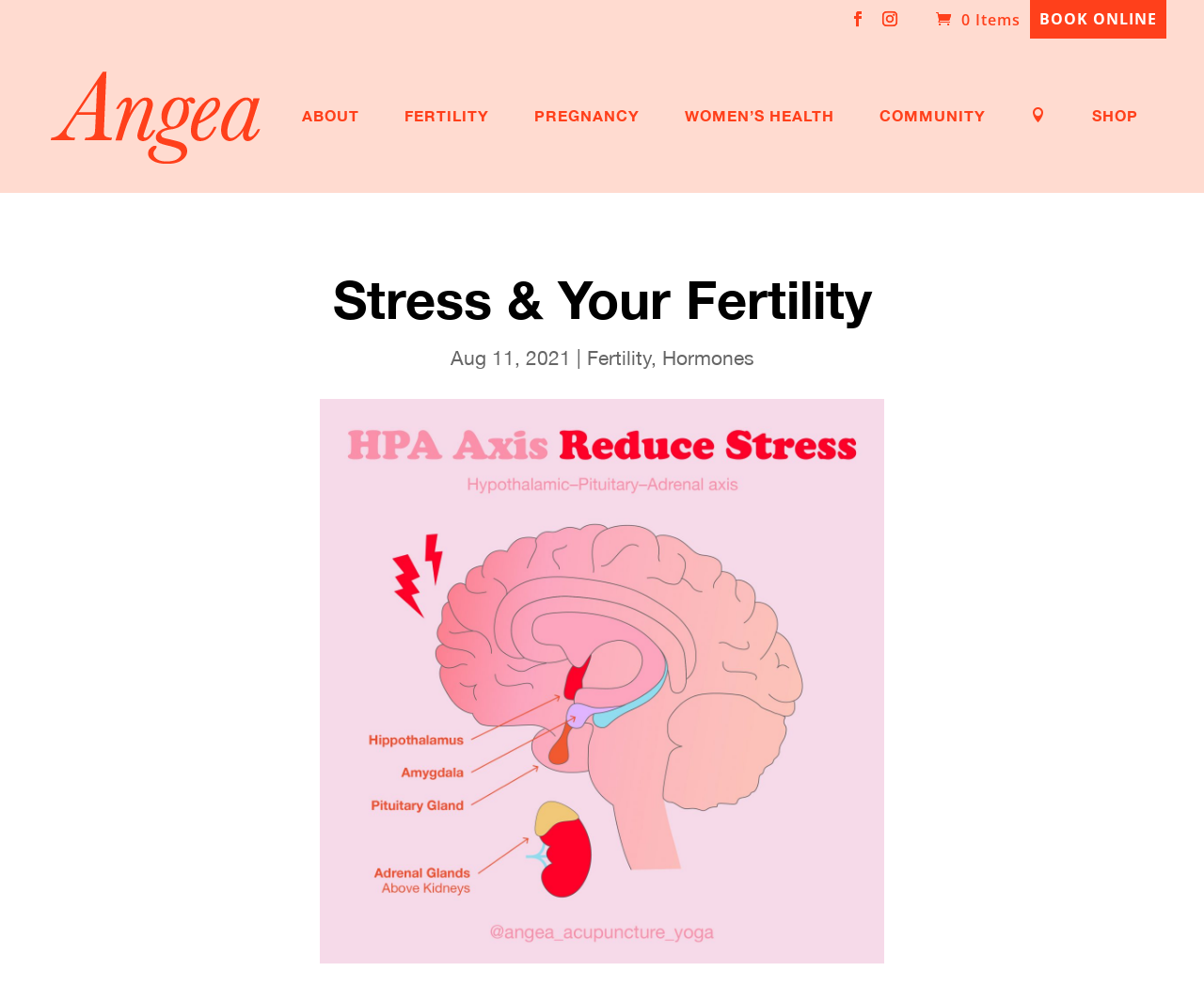What is the topic of the article?
Look at the image and respond to the question as thoroughly as possible.

The topic of the article is indicated by the heading 'Stress & Your Fertility' which is located at the top of the webpage, below the navigation menu.